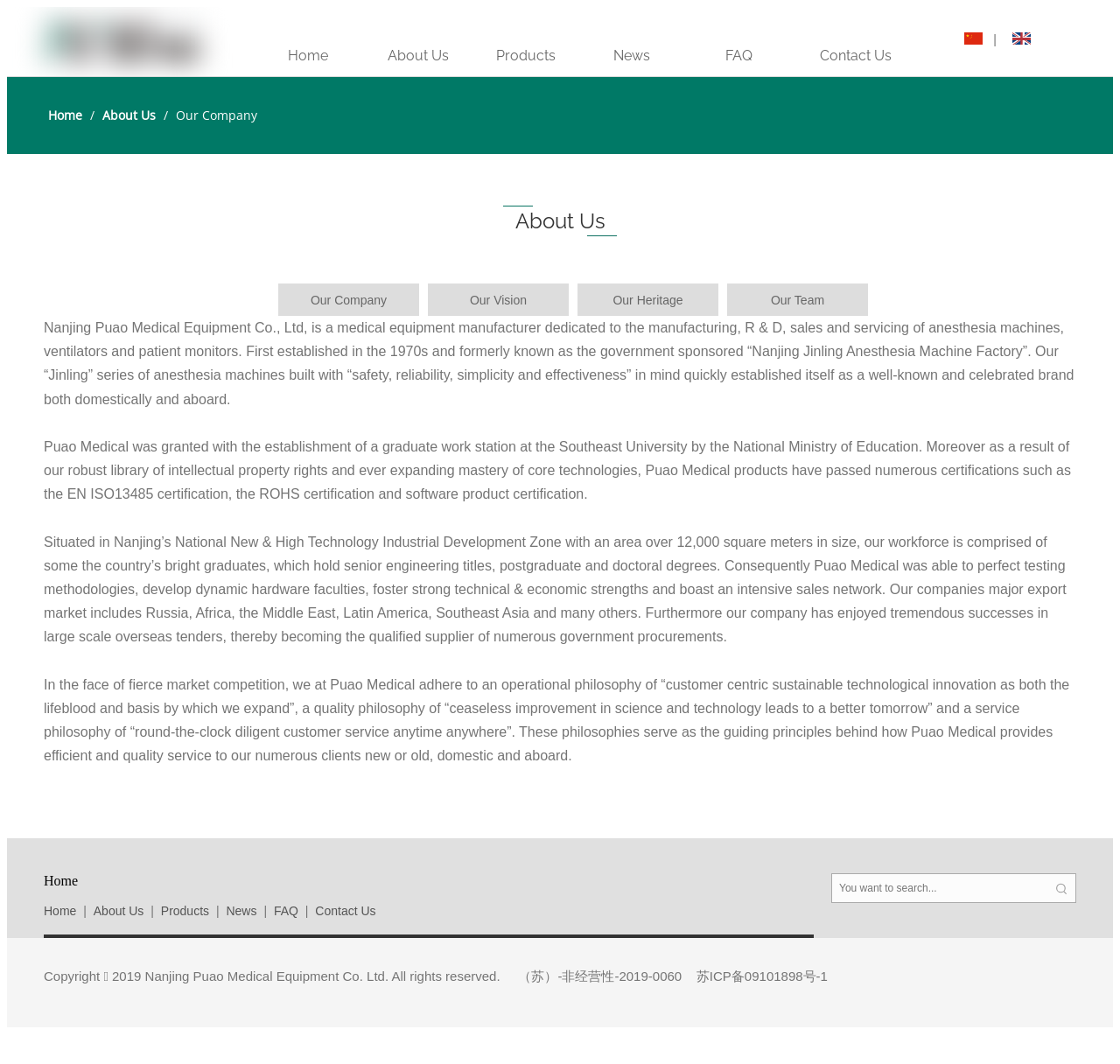Point out the bounding box coordinates of the section to click in order to follow this instruction: "Click on the 'About Us' link".

[0.331, 0.028, 0.411, 0.077]